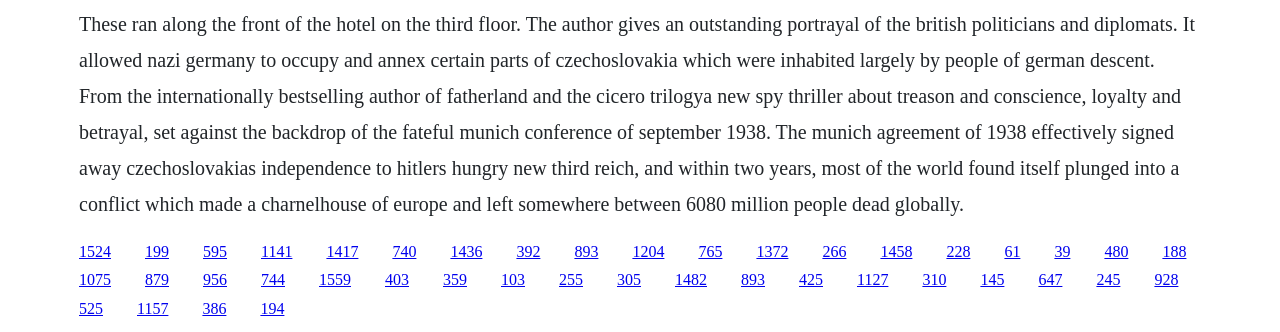Please specify the bounding box coordinates for the clickable region that will help you carry out the instruction: "Click the link to page 595".

[0.159, 0.731, 0.177, 0.782]